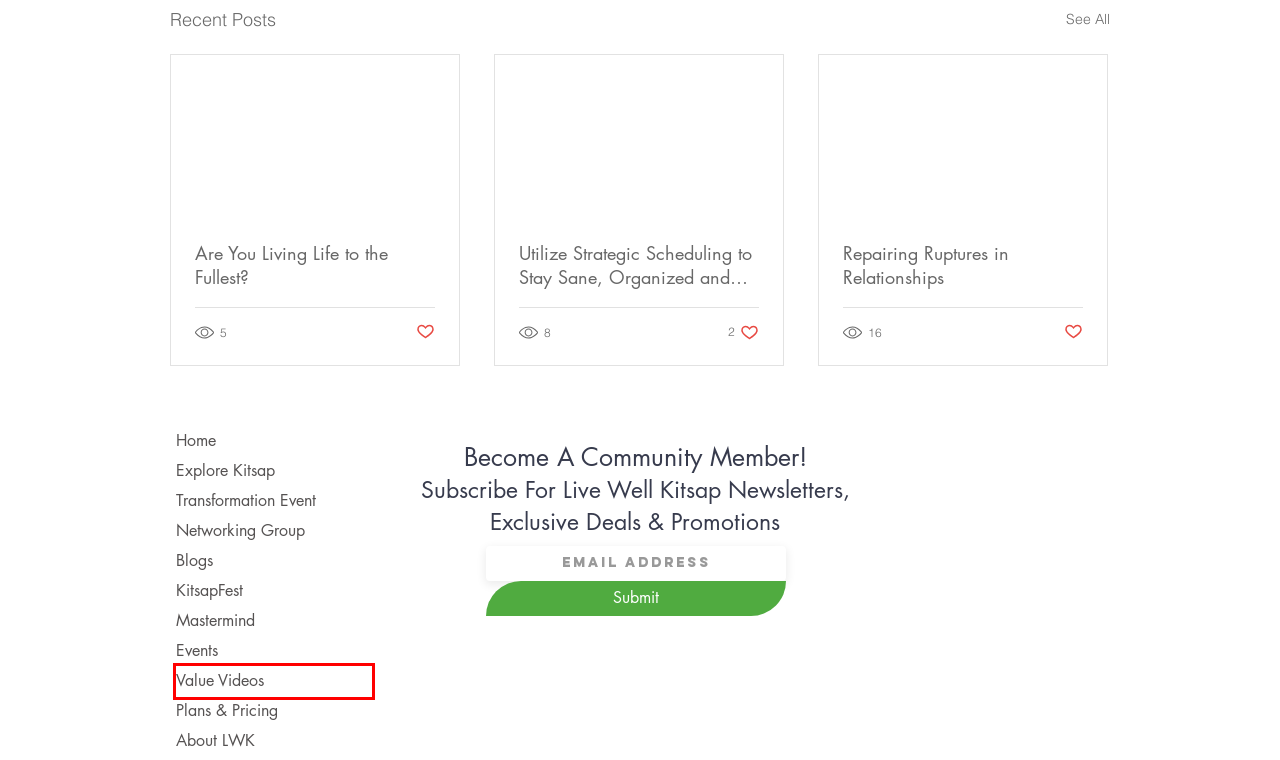Analyze the screenshot of a webpage with a red bounding box and select the webpage description that most accurately describes the new page resulting from clicking the element inside the red box. Here are the candidates:
A. Utilize Strategic Scheduling to Stay Sane, Organized and Prioritized!
B. Value Video Library | Live Well Kitsap
C. Repairing Ruptures in Relationships
D. Mastermind | Live Well Kitsap
E. About Live Well Kitsap
F. Welcome | Live Well Kitsap | Community
G. Are You Living Life to the Fullest?
H. Takedown Policy | Live Well Kitsap

B